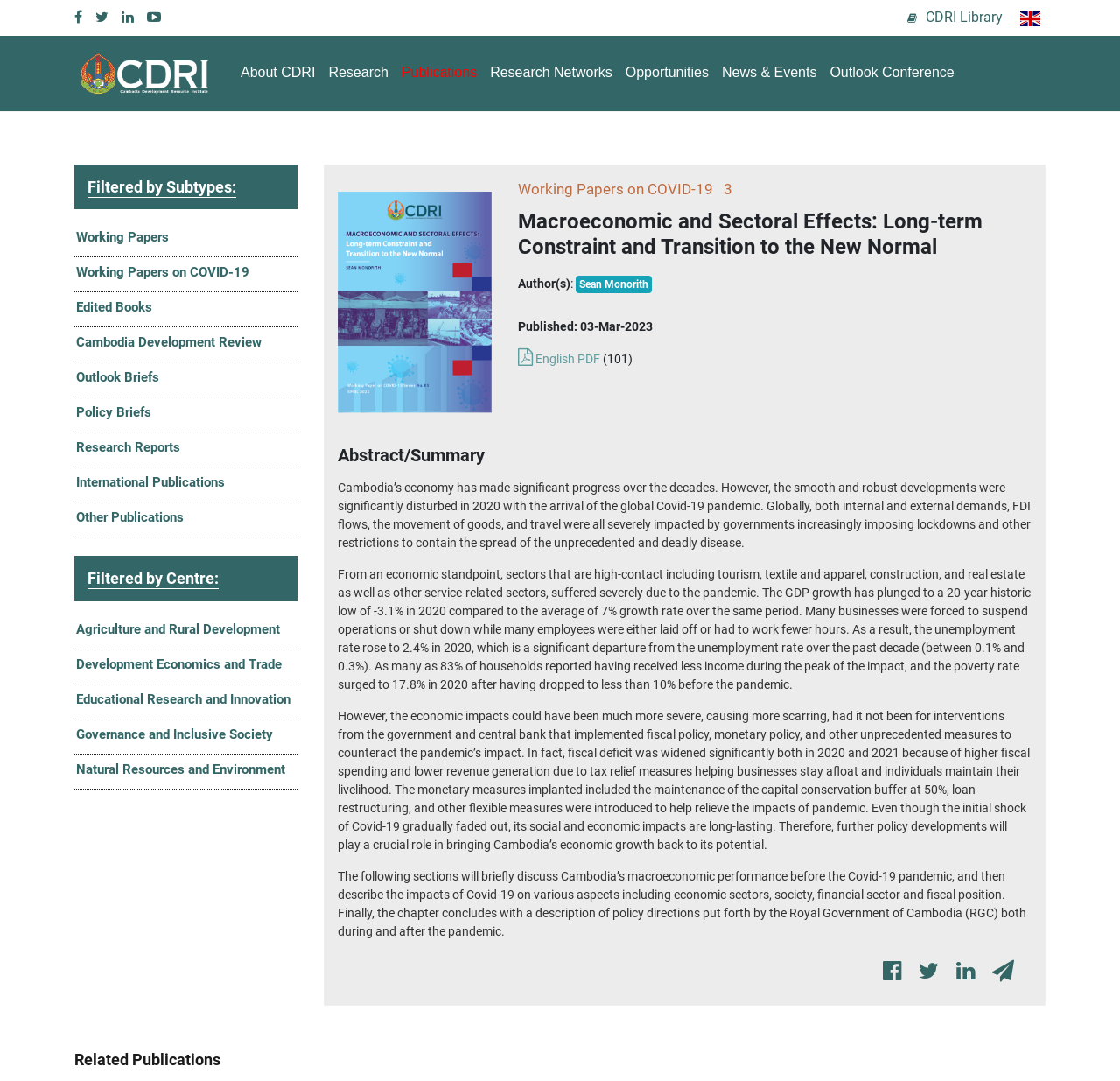Find and indicate the bounding box coordinates of the region you should select to follow the given instruction: "Read the abstract of the publication".

[0.302, 0.411, 0.921, 0.431]